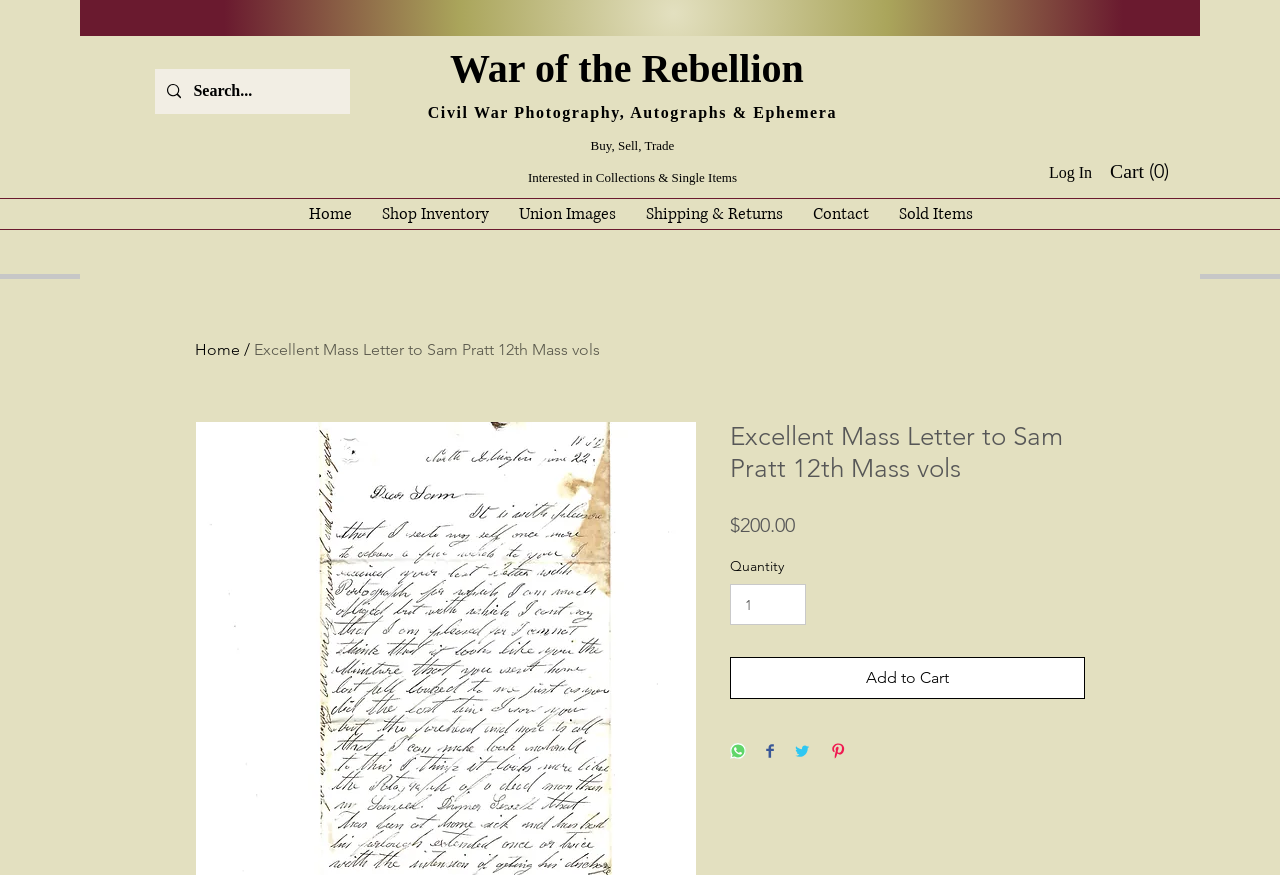Respond with a single word or phrase to the following question:
How much does the letter cost?

$200.00